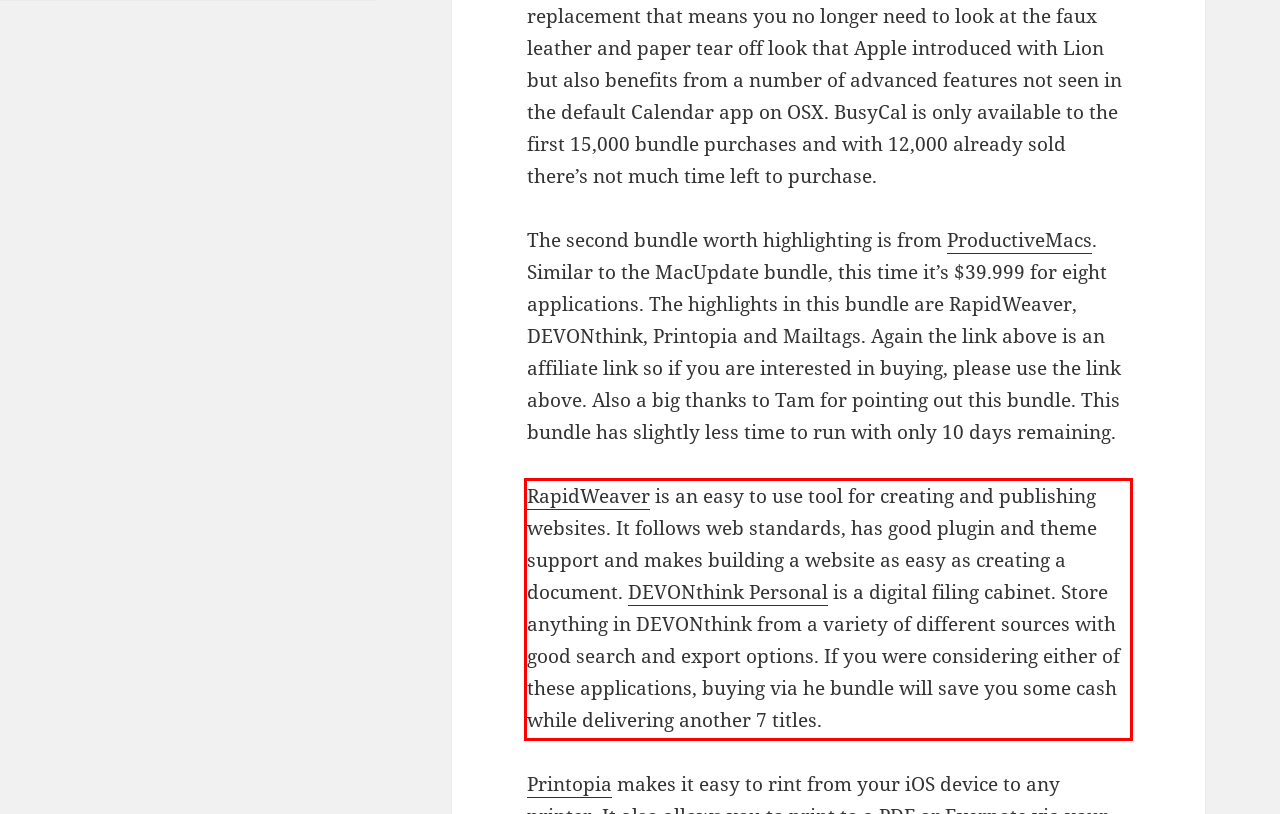With the given screenshot of a webpage, locate the red rectangle bounding box and extract the text content using OCR.

RapidWeaver is an easy to use tool for creating and publishing websites. It follows web standards, has good plugin and theme support and makes building a website as easy as creating a document. DEVONthink Personal is a digital filing cabinet. Store anything in DEVONthink from a variety of different sources with good search and export options. If you were considering either of these applications, buying via he bundle will save you some cash while delivering another 7 titles.